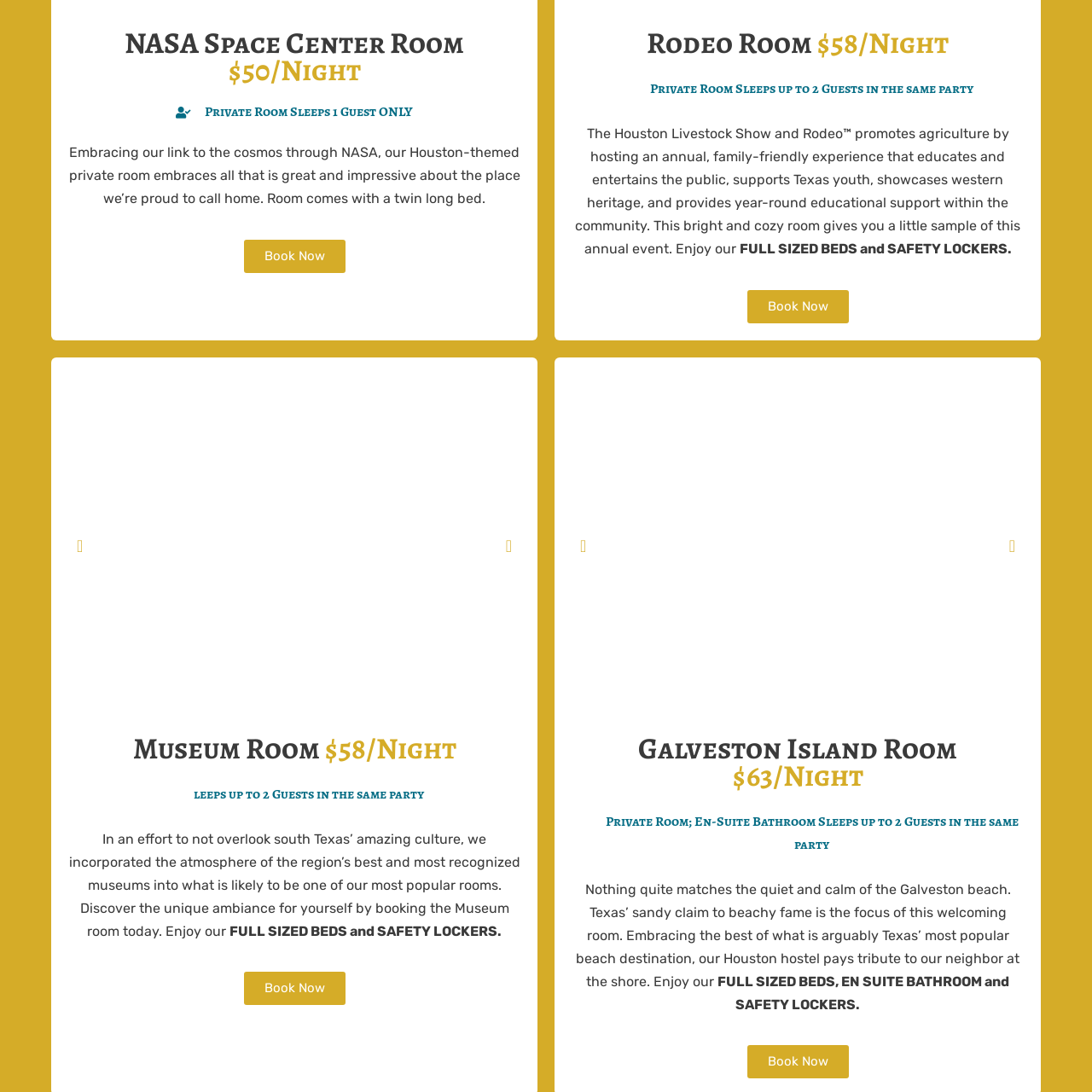Look closely at the image highlighted in red, How many guests can the room accommodate? 
Respond with a single word or phrase.

One